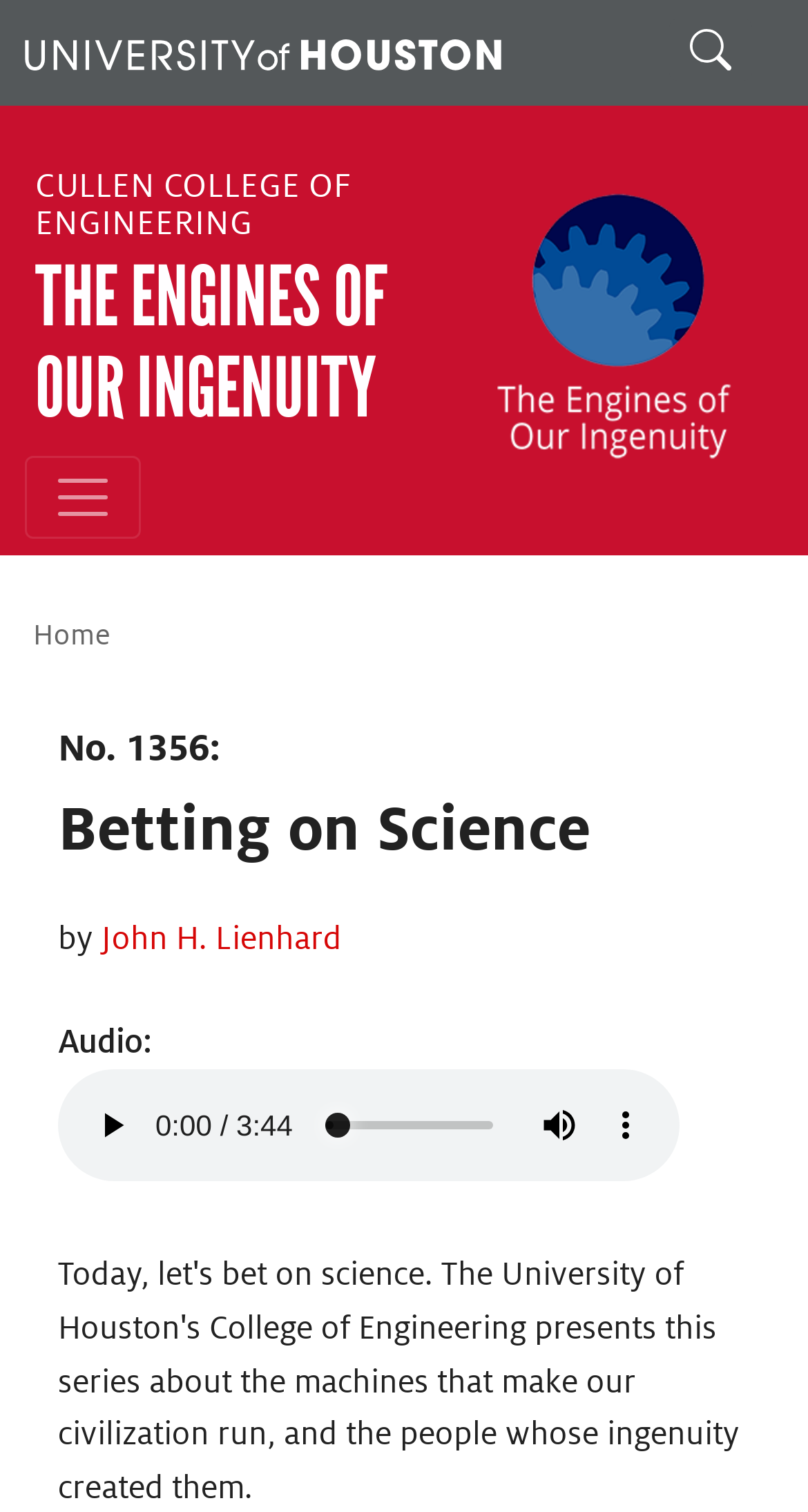From the details in the image, provide a thorough response to the question: How many links are in the site header?

I counted the number of links in the site header section, which includes the University of Houston link, the Cullen College of Engineering link, the Engines of Our Ingenuity link, and another Engines of Our Ingenuity link.